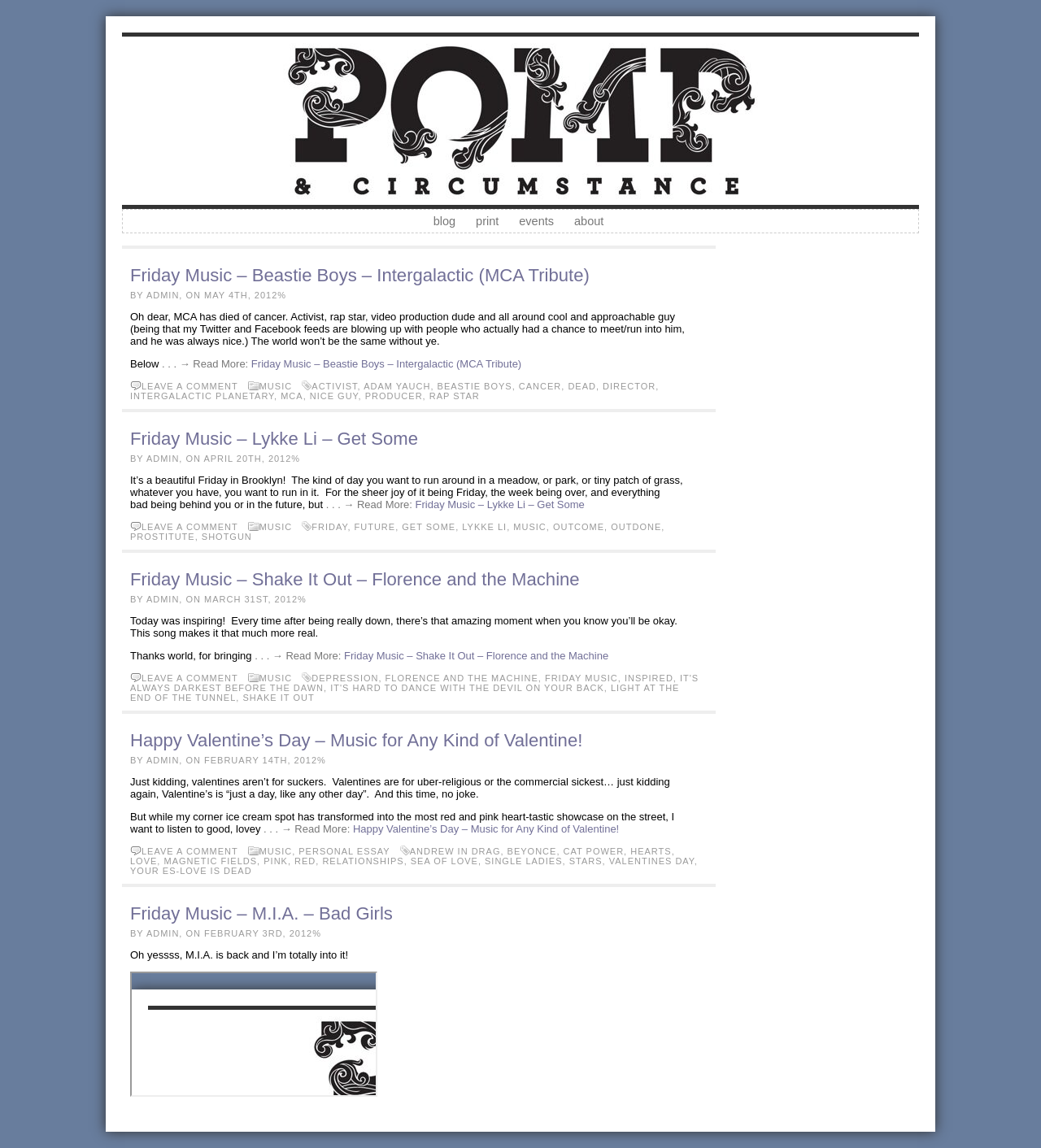Identify the bounding box coordinates of the section to be clicked to complete the task described by the following instruction: "read Friday Music – Lykke Li – Get Some". The coordinates should be four float numbers between 0 and 1, formatted as [left, top, right, bottom].

[0.125, 0.373, 0.672, 0.392]